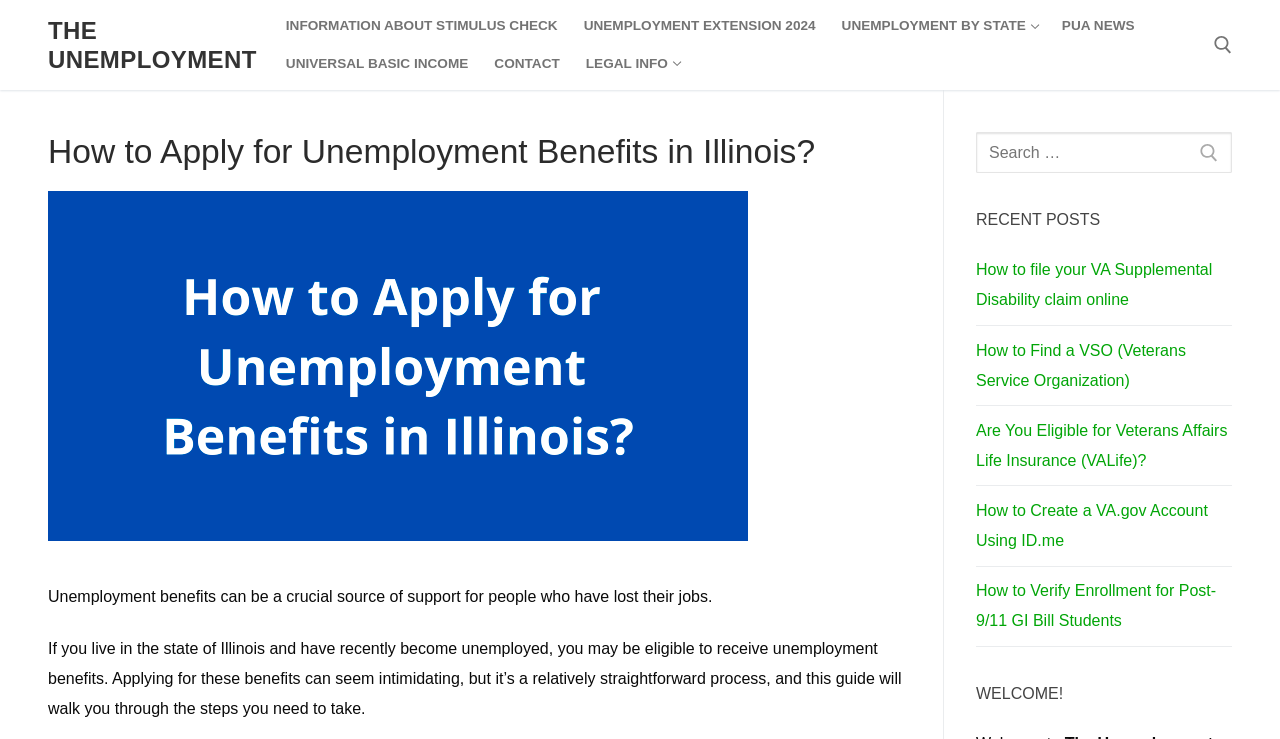Can you identify the bounding box coordinates of the clickable region needed to carry out this instruction: 'Learn about universal basic income'? The coordinates should be four float numbers within the range of 0 to 1, stated as [left, top, right, bottom].

[0.213, 0.061, 0.376, 0.112]